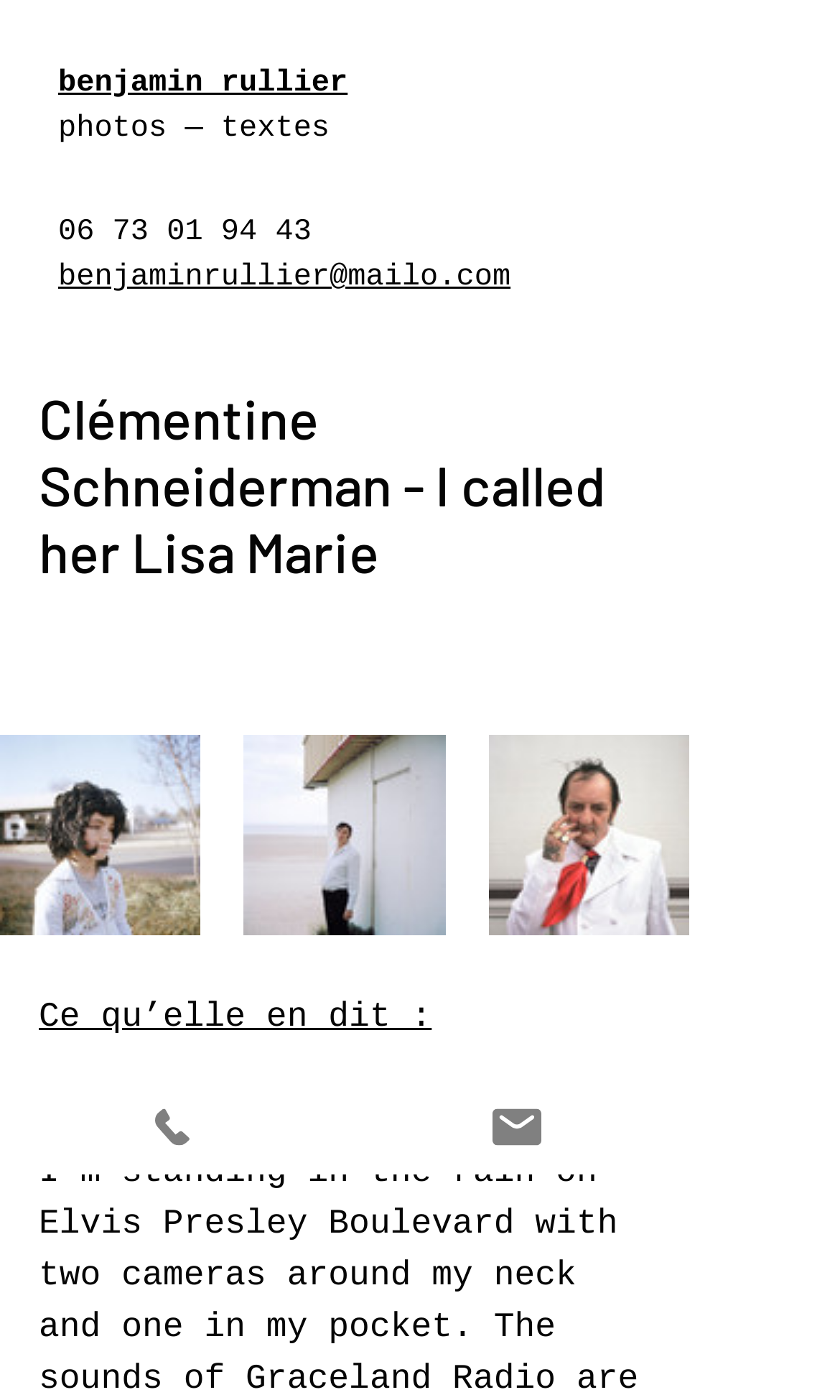What is the title or heading displayed on the webpage?

Clémentine Schneiderman - I called her Lisa Marie